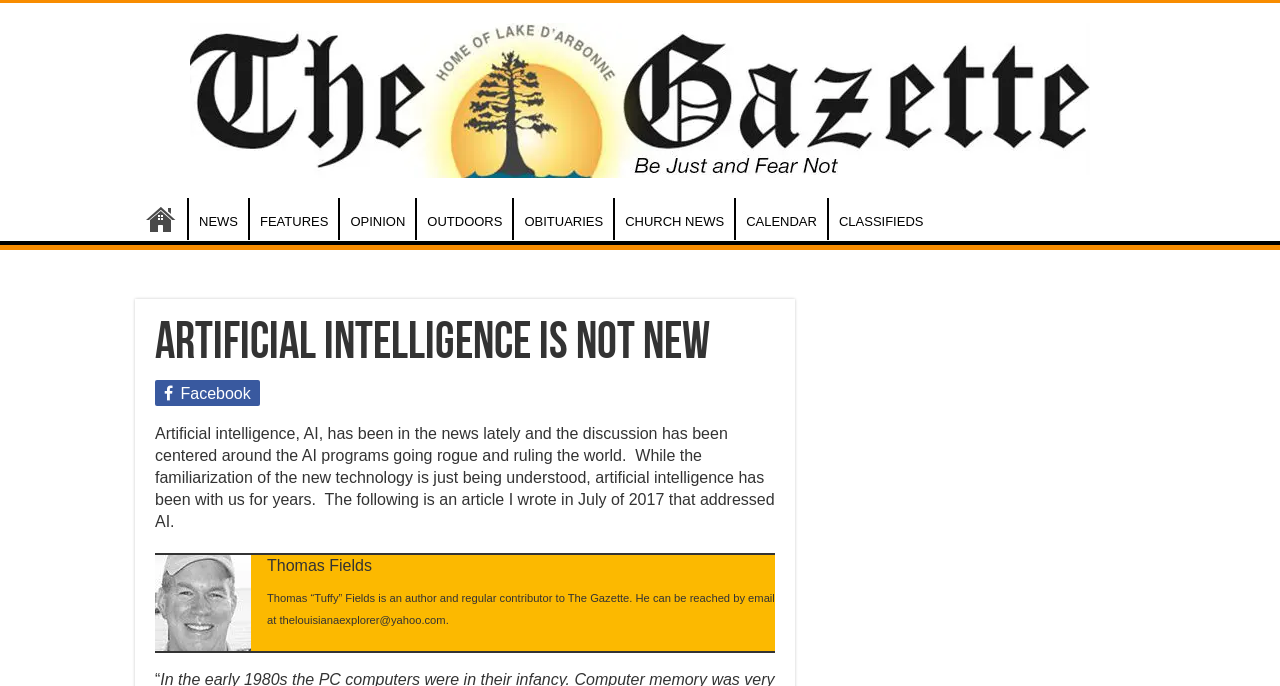Determine the bounding box coordinates for the area you should click to complete the following instruction: "go to home page".

[0.105, 0.289, 0.146, 0.35]